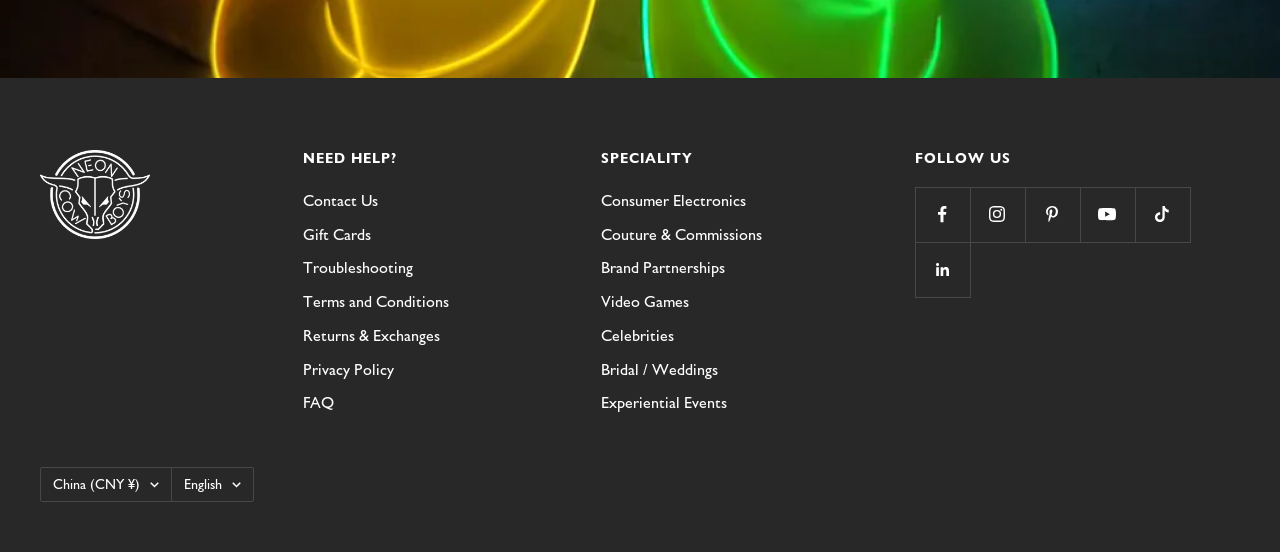Locate the bounding box coordinates of the clickable area to execute the instruction: "Change language to English". Provide the coordinates as four float numbers between 0 and 1, represented as [left, top, right, bottom].

[0.134, 0.846, 0.198, 0.91]